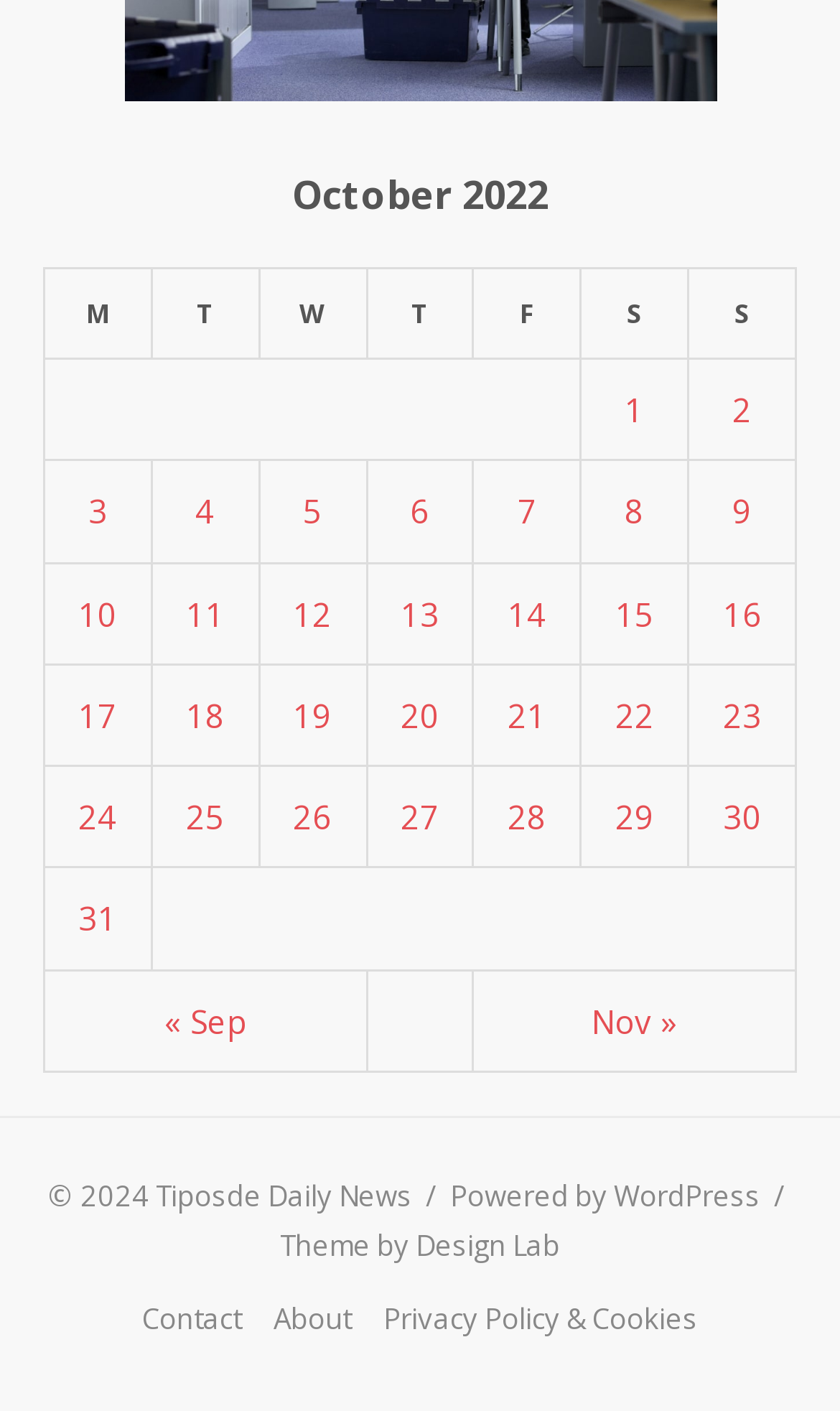What is the month shown in the table?
Please provide a detailed and thorough answer to the question.

The table caption is 'October 2022', which indicates that the month shown in the table is October.